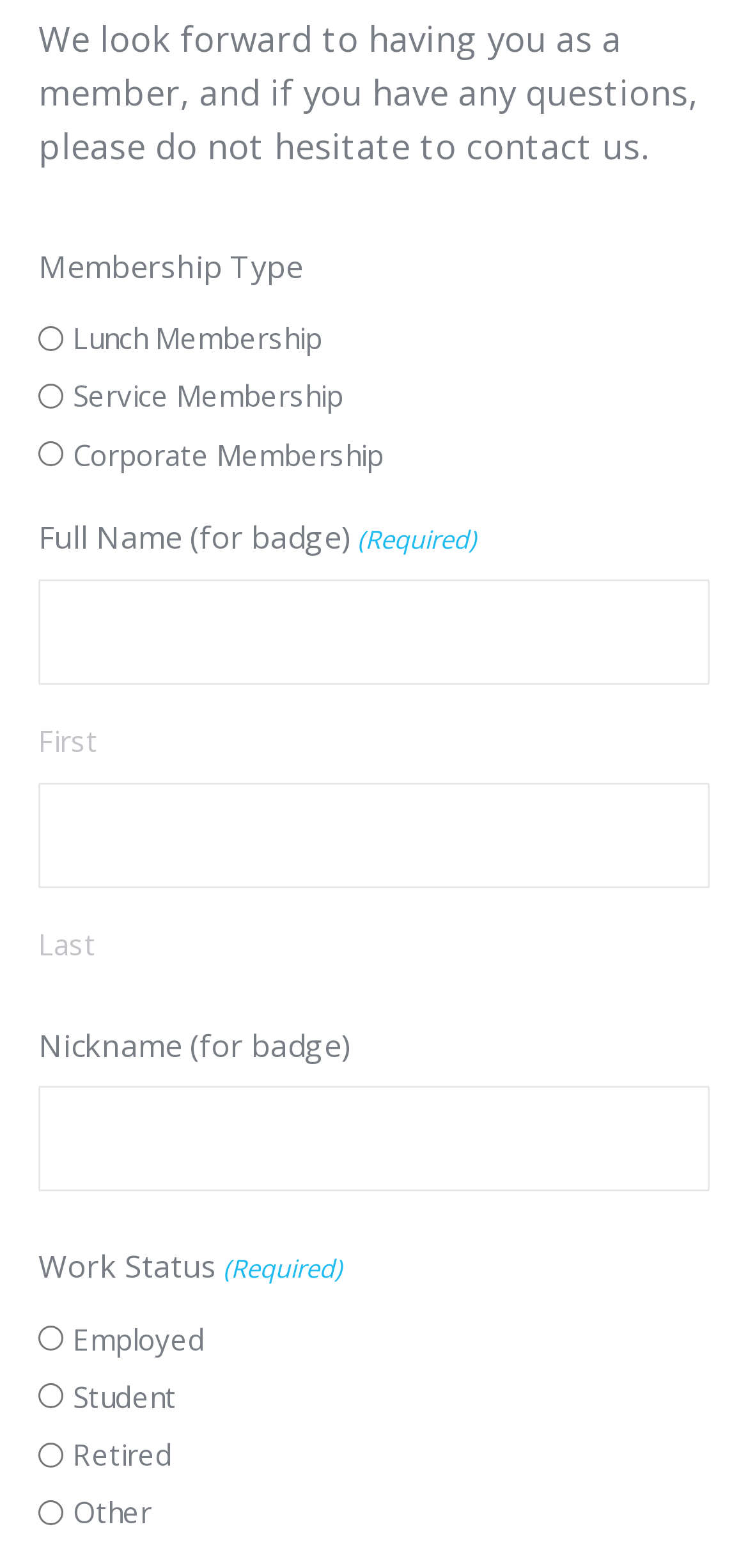How many membership types are available?
Examine the webpage screenshot and provide an in-depth answer to the question.

The webpage has a group labeled 'Membership Type' with three radio buttons labeled 'Lunch Membership', 'Service Membership', and 'Corporate Membership', indicating that there are three membership types available.